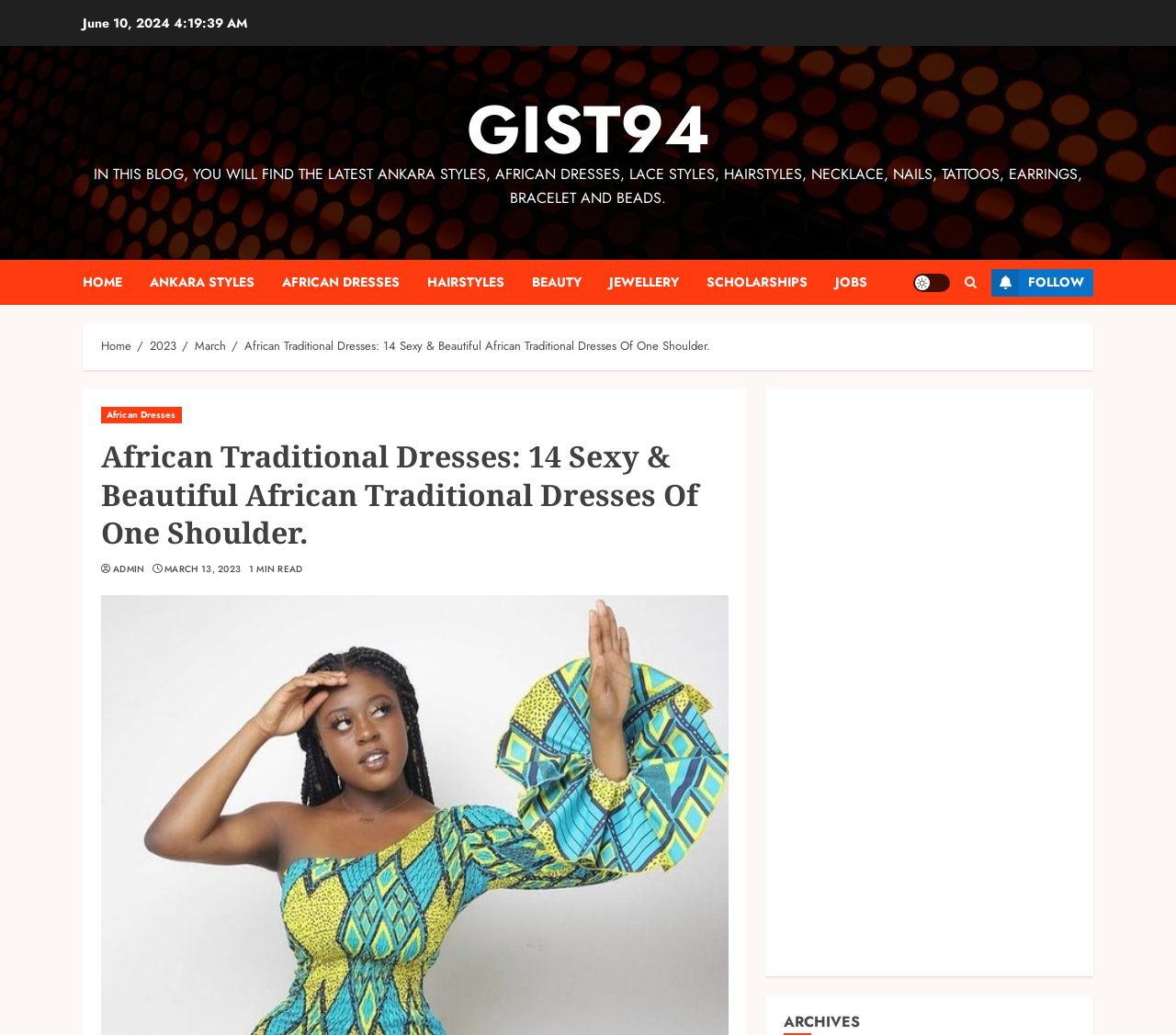Determine the coordinates of the bounding box for the clickable area needed to execute this instruction: "read African dresses article".

[0.086, 0.393, 0.154, 0.409]